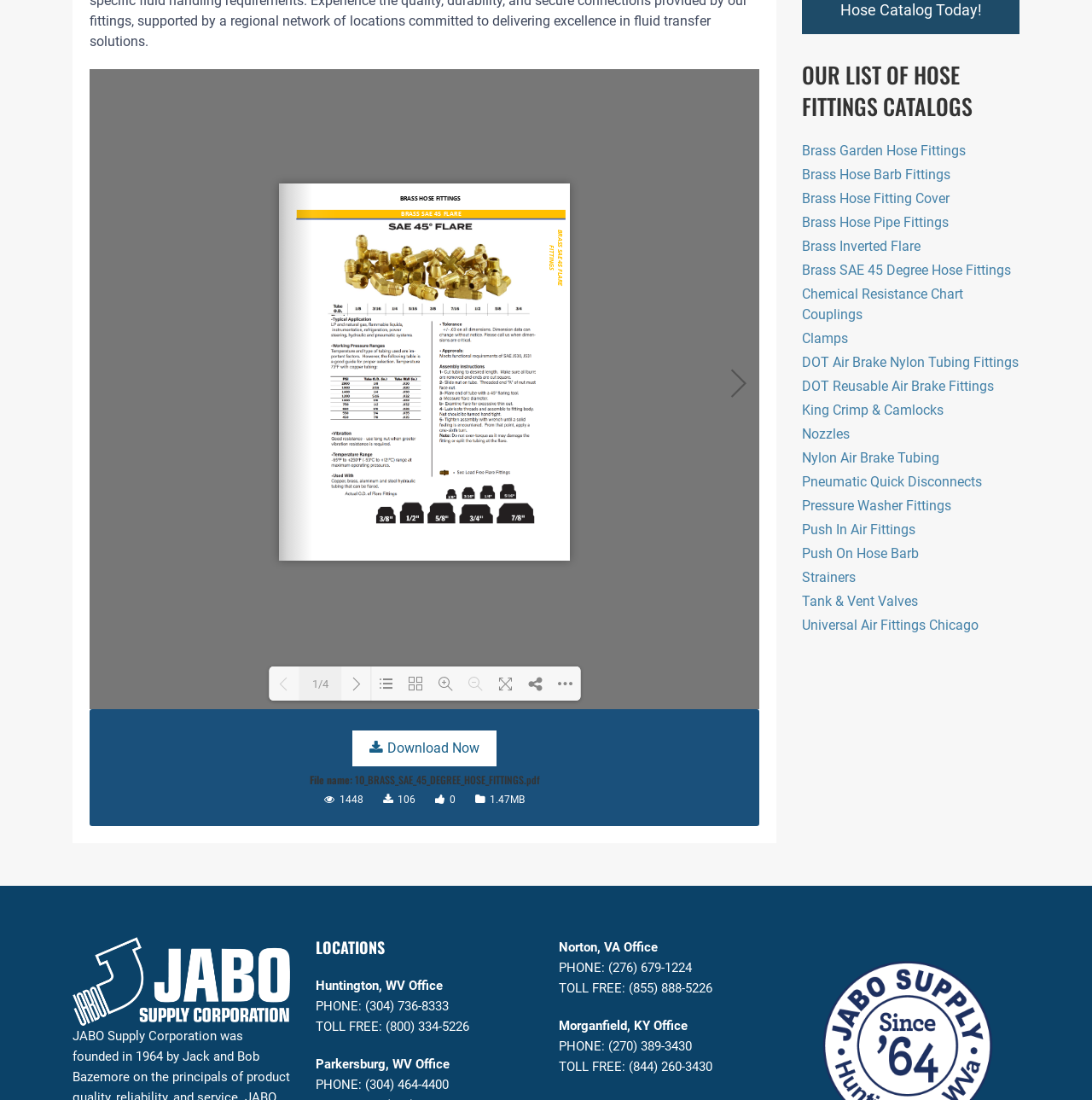Provide the bounding box coordinates, formatted as (top-left x, top-left y, bottom-right x, bottom-right y), with all values being floating point numbers between 0 and 1. Identify the bounding box of the UI element that matches the description: Brass Inverted Flare

[0.734, 0.217, 0.843, 0.231]